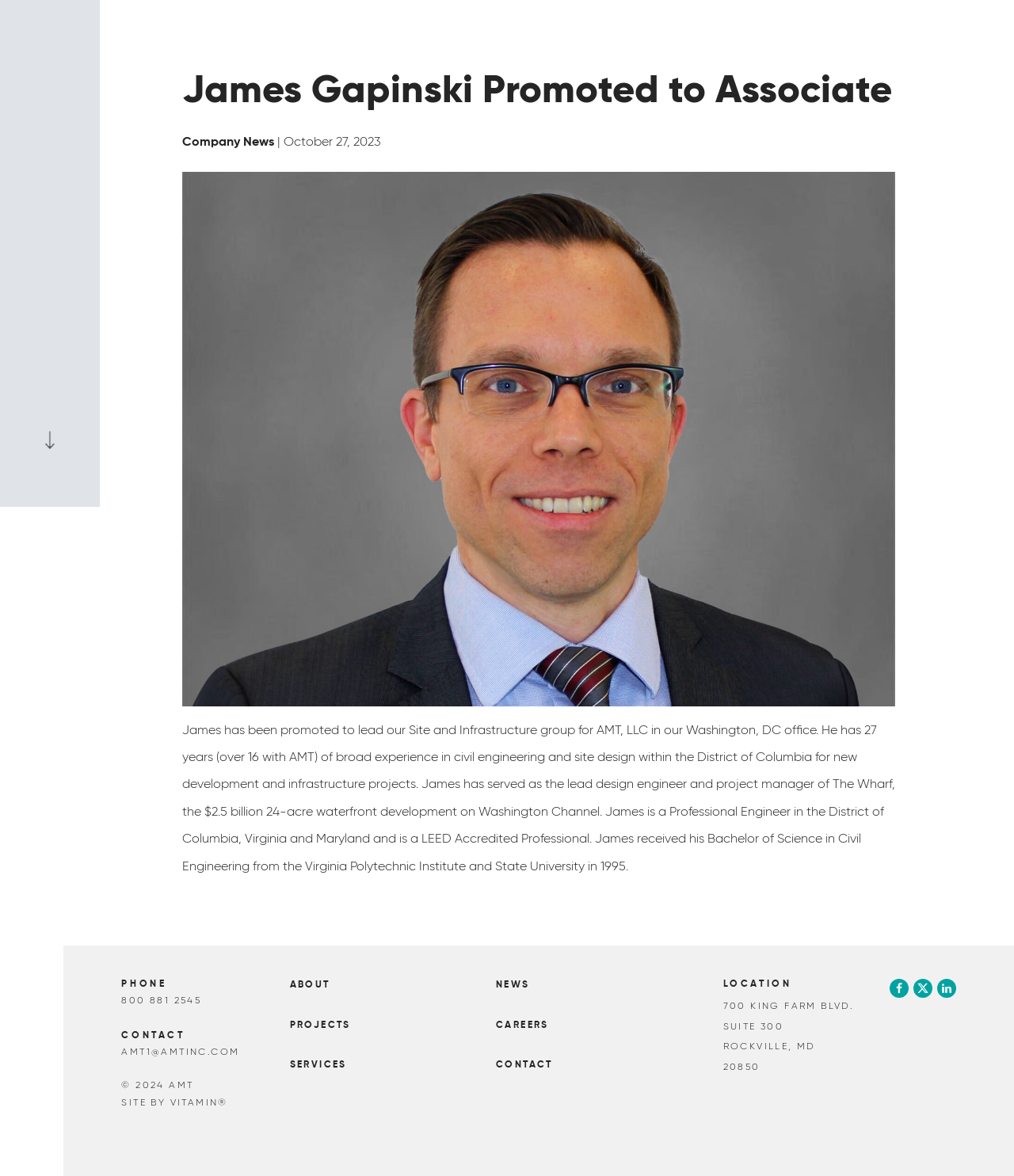Locate the UI element that matches the description Site by Vitamin® in the webpage screenshot. Return the bounding box coordinates in the format (top-left x, top-left y, bottom-right x, bottom-right y), with values ranging from 0 to 1.

[0.12, 0.932, 0.225, 0.942]